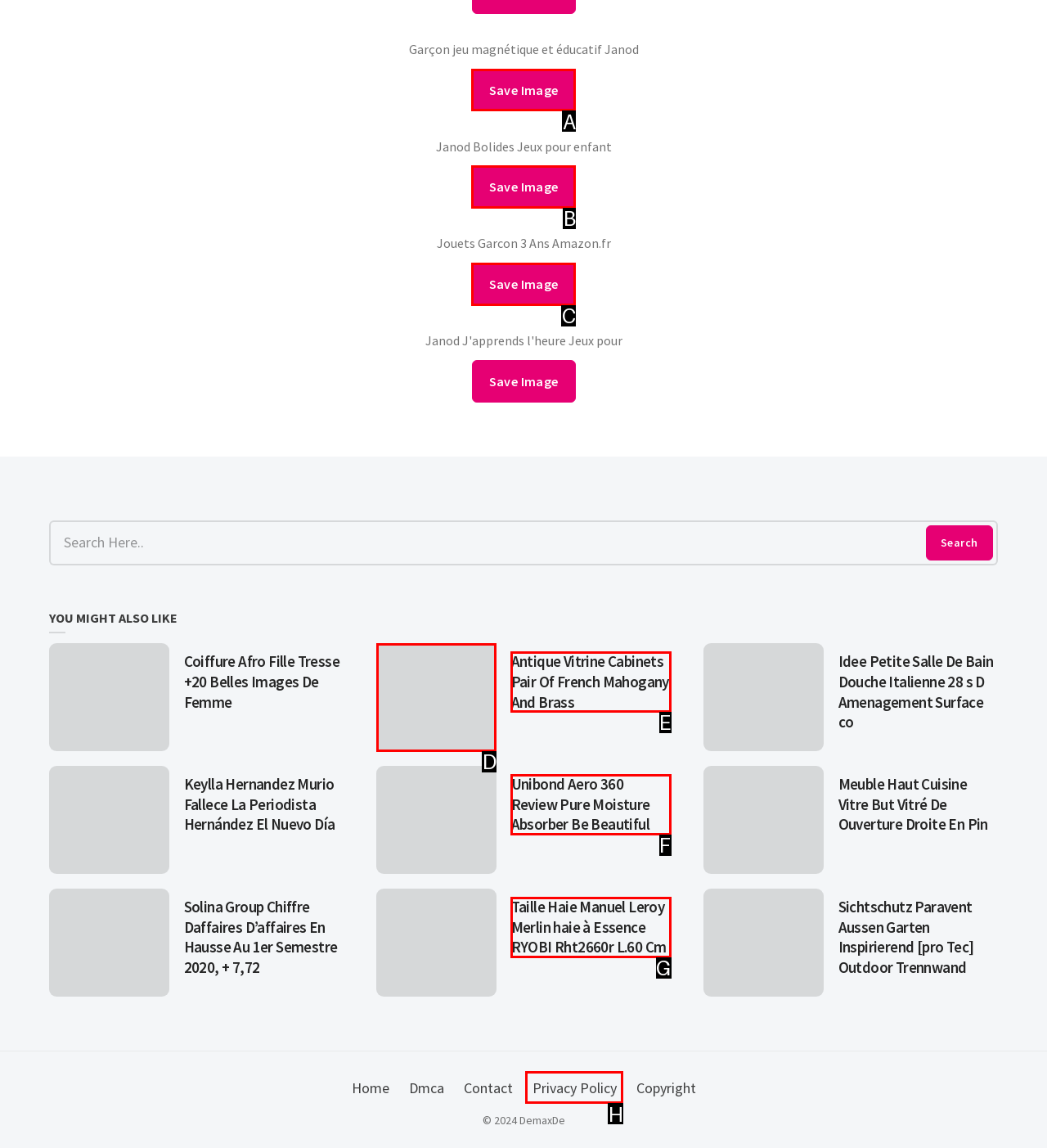Select the option that corresponds to the description: Privacy Policy
Respond with the letter of the matching choice from the options provided.

H